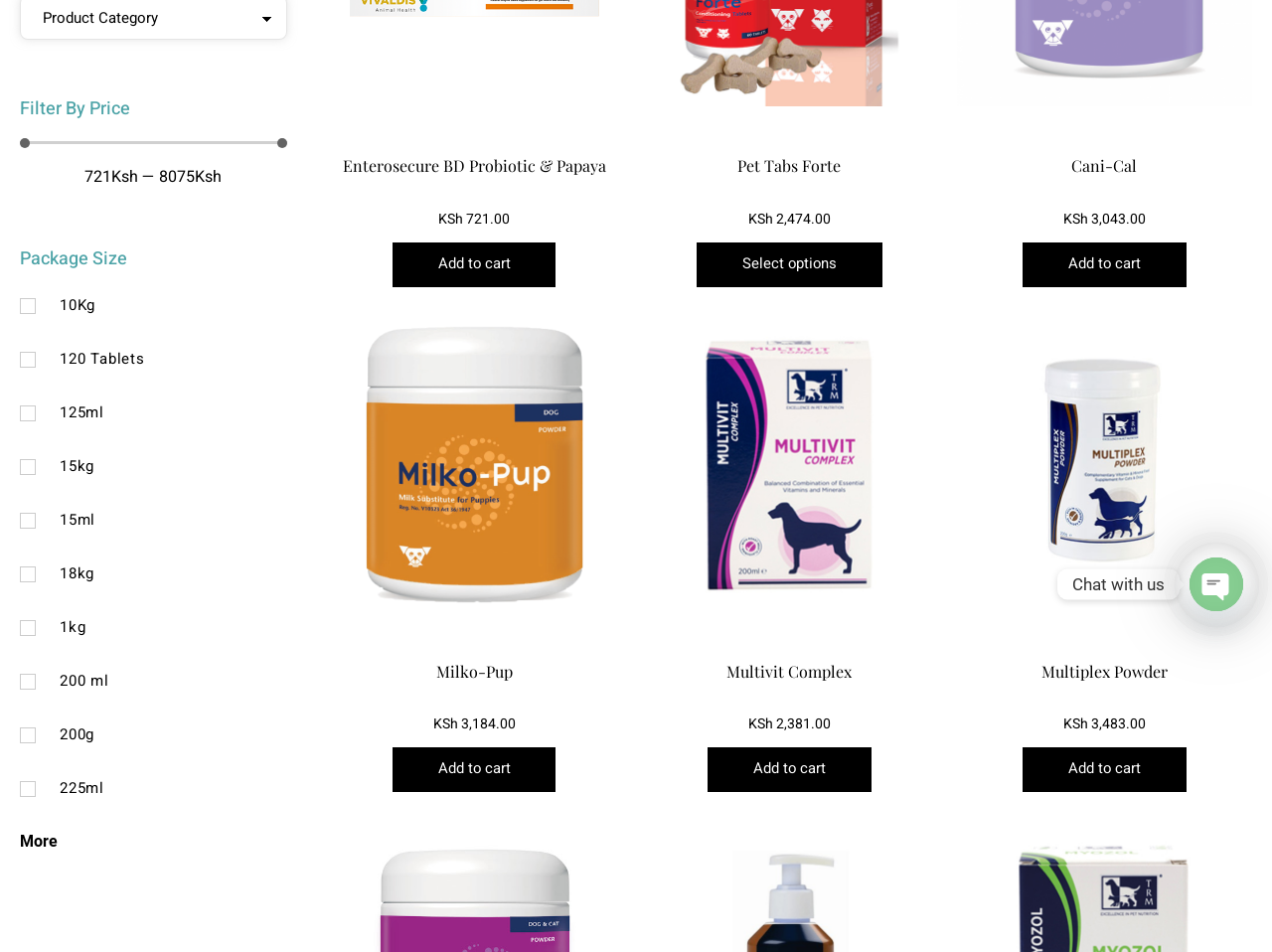Determine the bounding box for the described HTML element: "Cani-Cal". Ensure the coordinates are four float numbers between 0 and 1 in the format [left, top, right, bottom].

[0.843, 0.163, 0.894, 0.185]